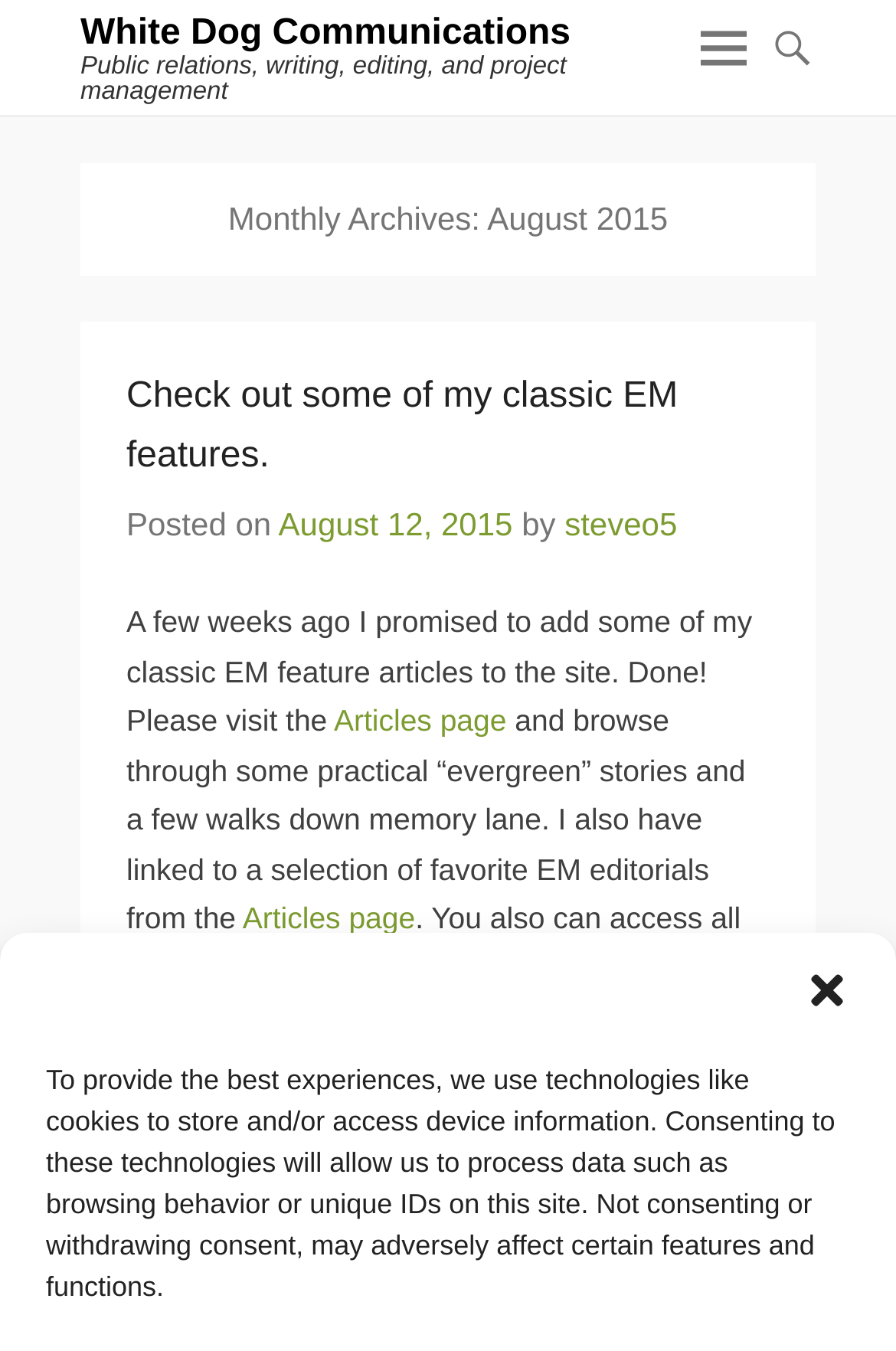Is there a search function on the webpage?
From the screenshot, supply a one-word or short-phrase answer.

Yes